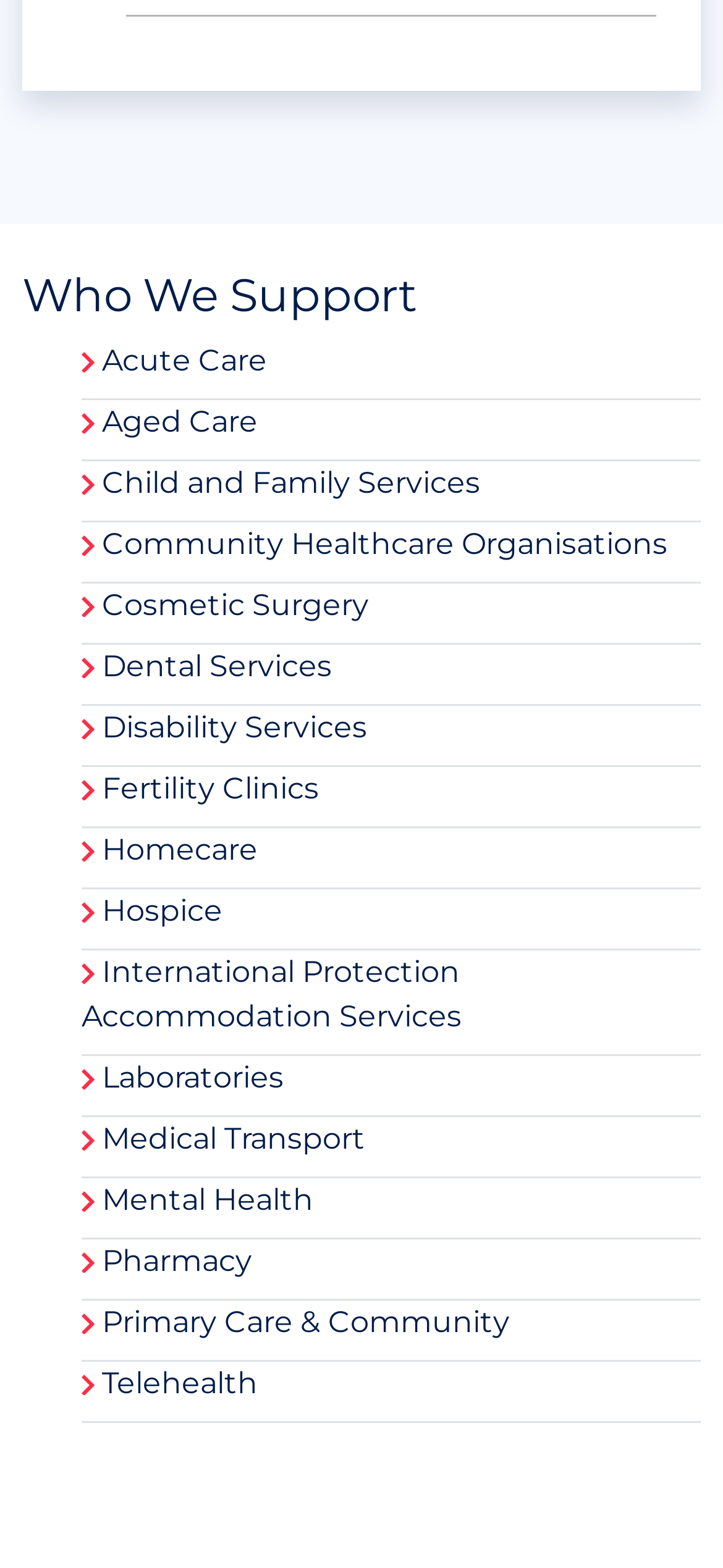Provide a one-word or short-phrase answer to the question:
How many types of healthcare services are listed?

26